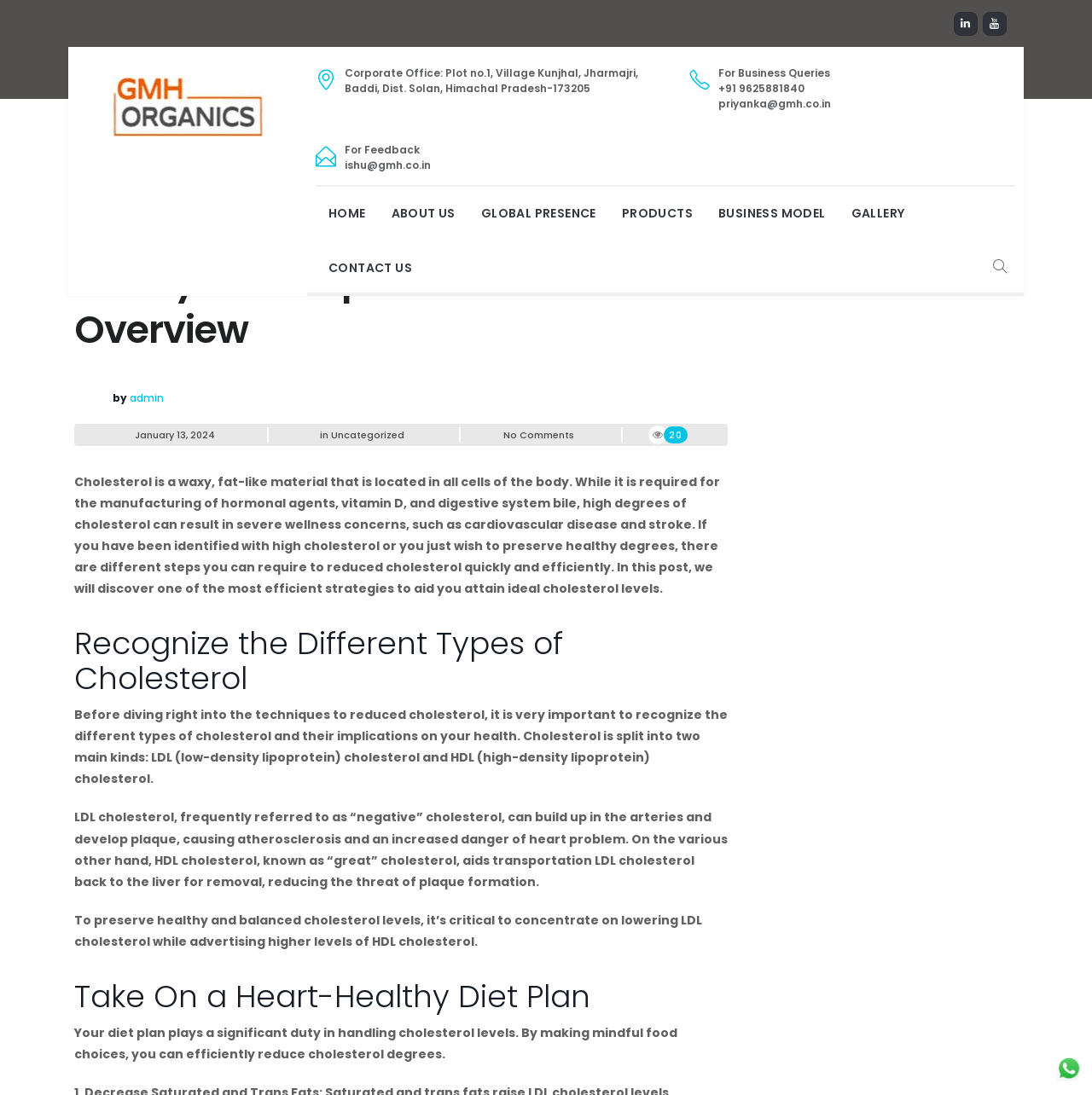Please provide a short answer using a single word or phrase for the question:
What is the contact email for business queries?

priyanka@gmh.co.in